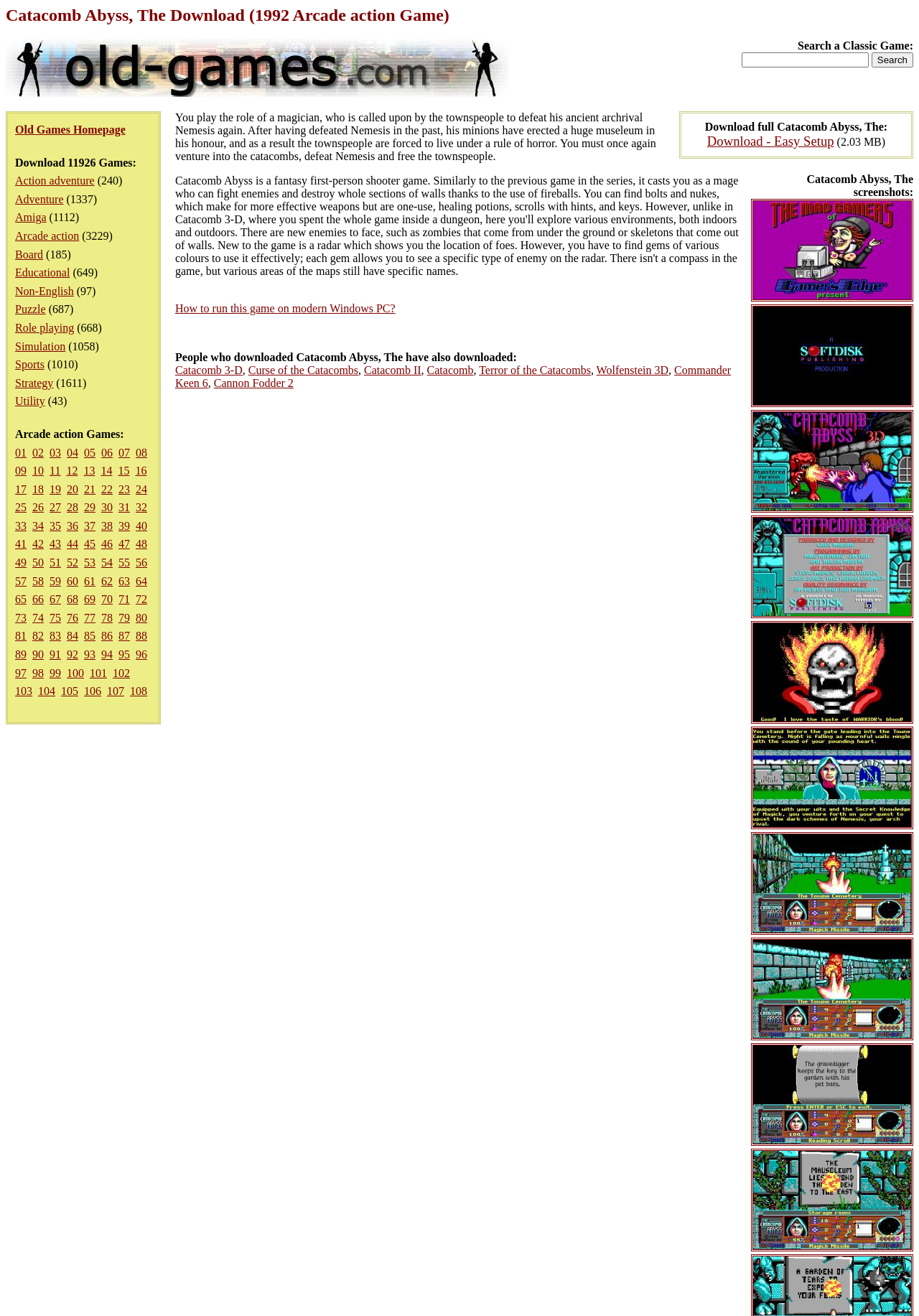Extract the bounding box coordinates of the UI element described by: "alt="Catacomb Abyss, The screenshot #6"". The coordinates should include four float numbers ranging from 0 to 1, e.g., [left, top, right, bottom].

[0.817, 0.622, 0.994, 0.632]